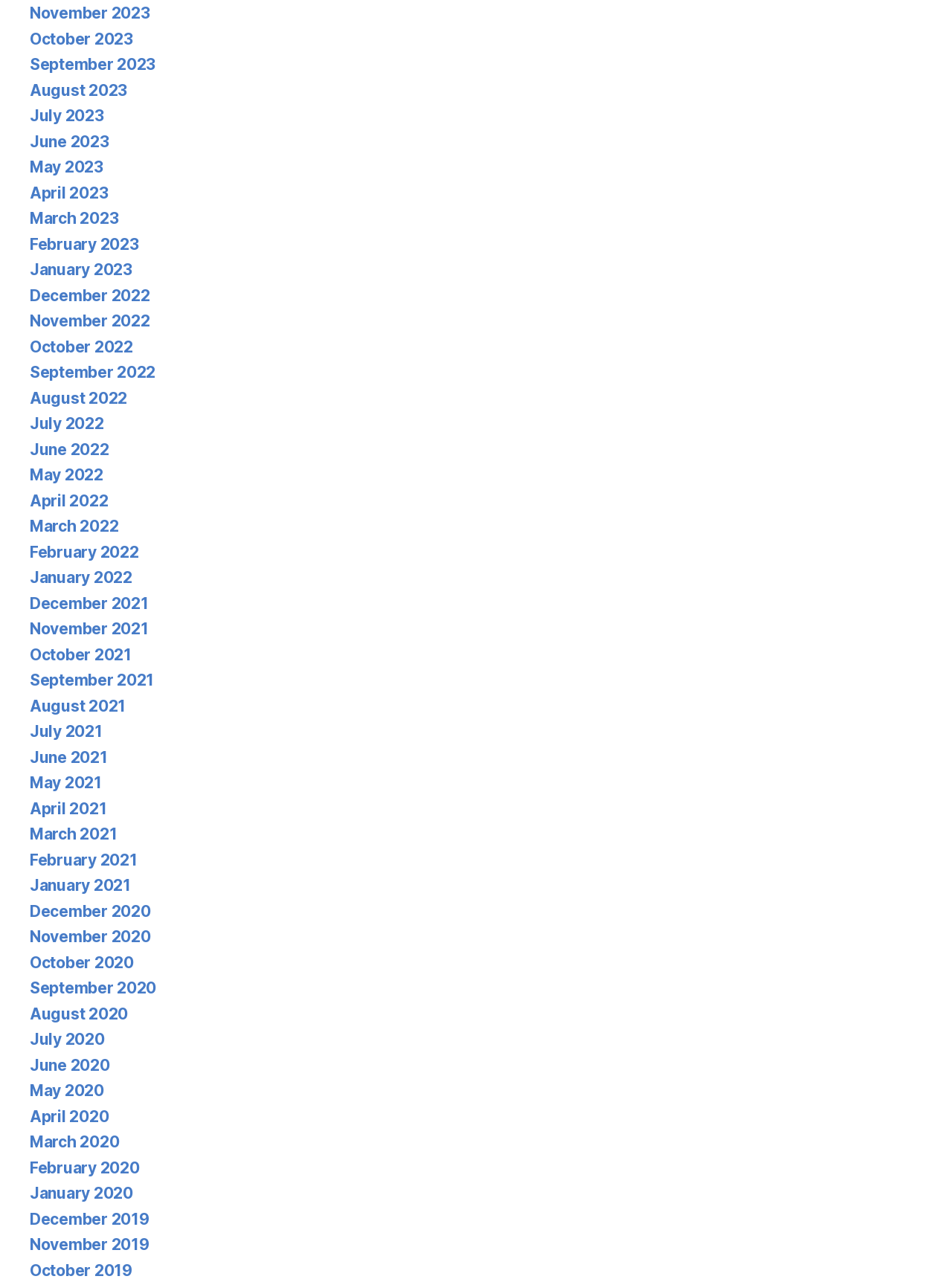Refer to the screenshot and answer the following question in detail:
What is the pattern of the months listed?

By examining the list of links on the webpage, I can see that the months are listed in a chronological order, with the most recent month first and the earliest month last, suggesting that the webpage is an archive of monthly content.